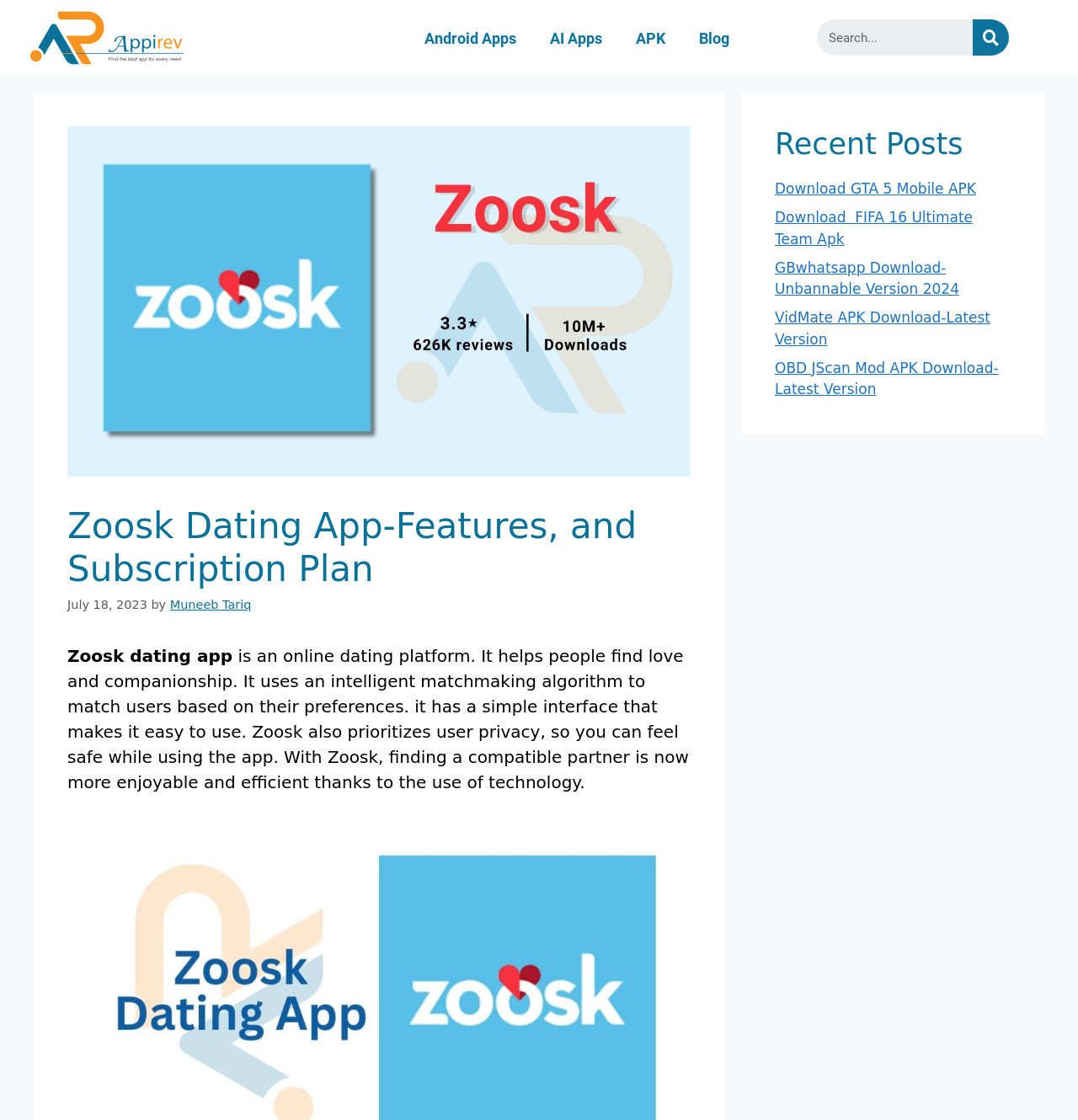Show the bounding box coordinates of the element that should be clicked to complete the task: "Read the blog".

[0.632, 0.017, 0.692, 0.052]